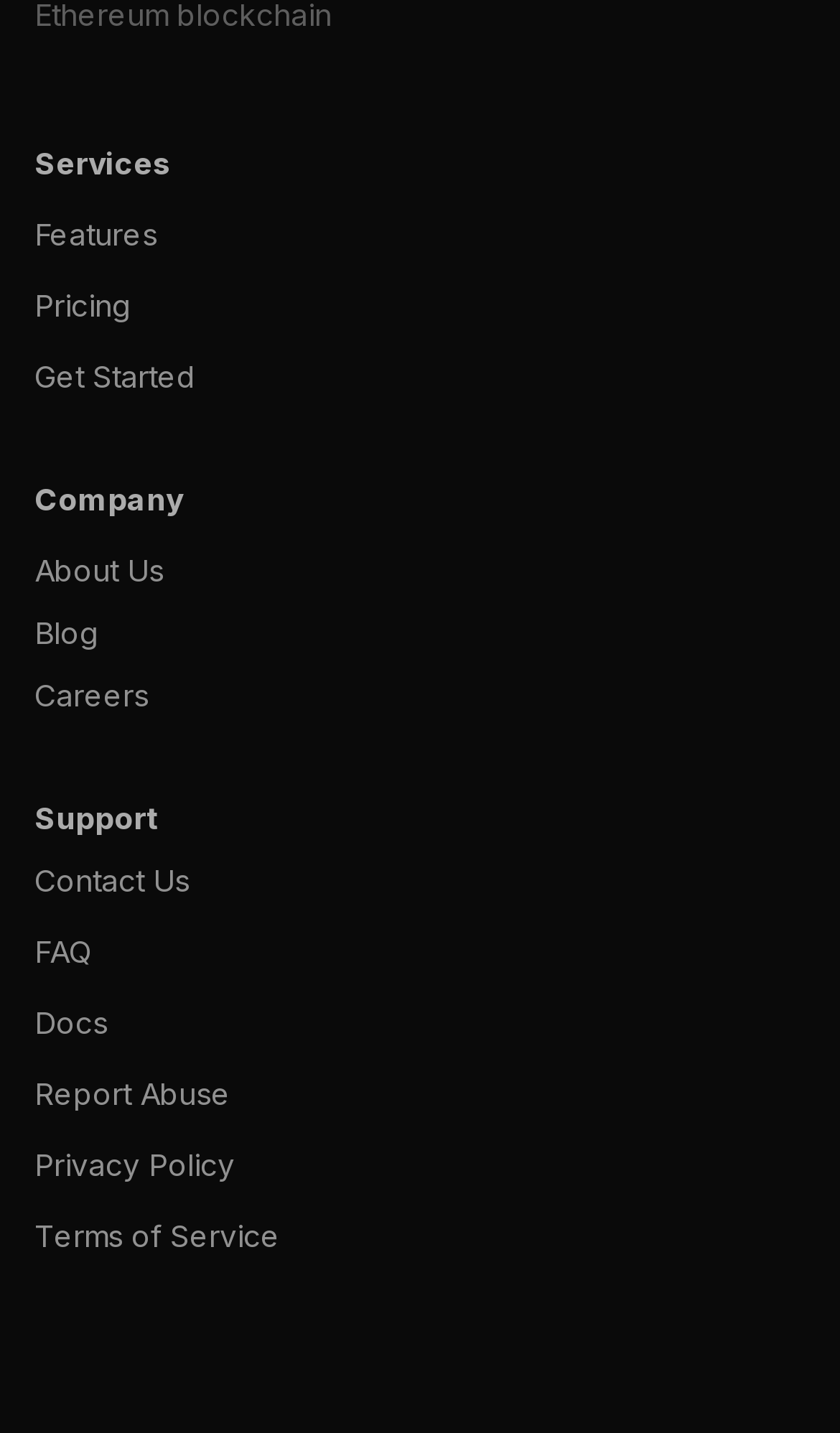Please give the bounding box coordinates of the area that should be clicked to fulfill the following instruction: "View services". The coordinates should be in the format of four float numbers from 0 to 1, i.e., [left, top, right, bottom].

[0.041, 0.098, 0.959, 0.129]